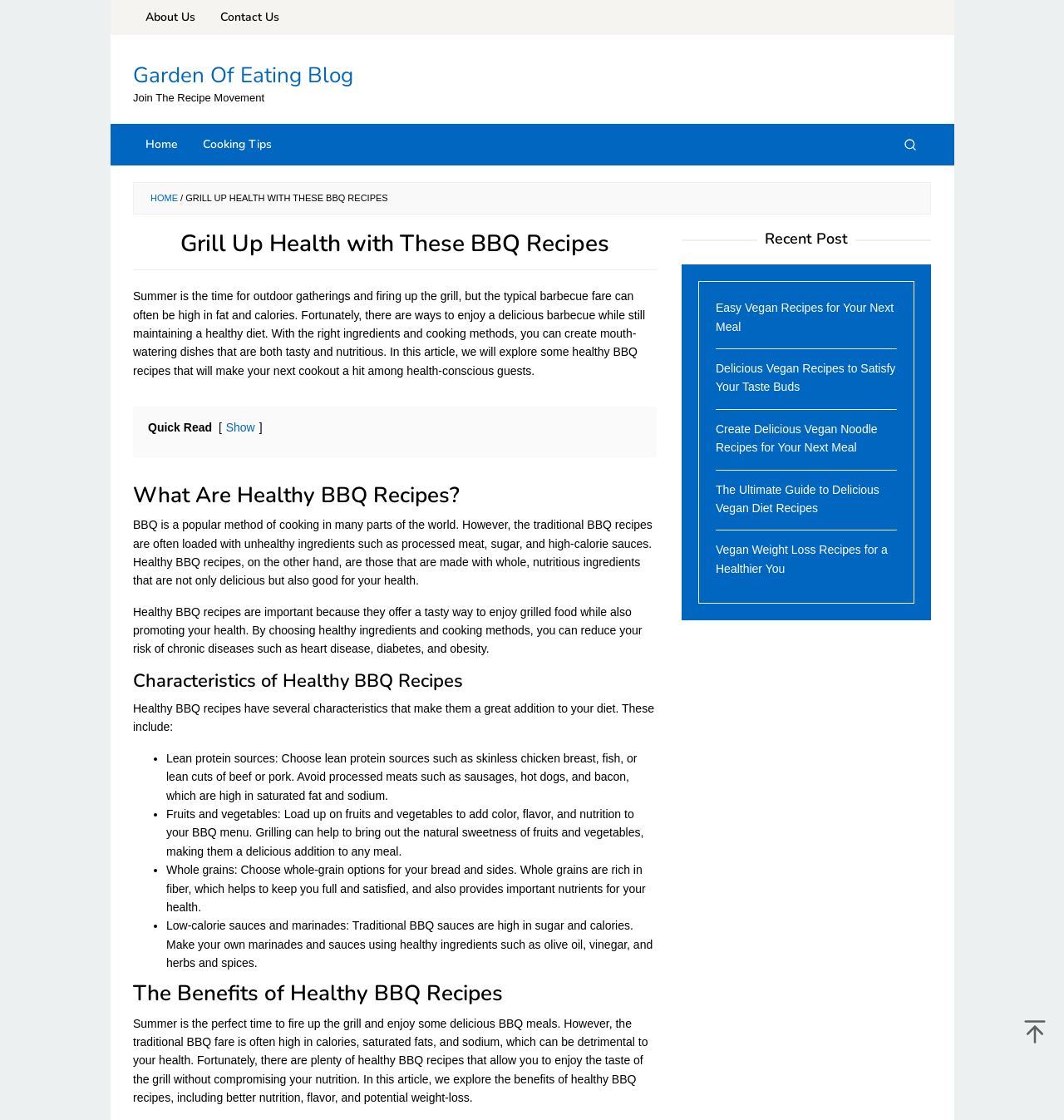Can you look at the image and give a comprehensive answer to the question:
How many links are there in the 'Recent Post' section?

I counted the number of links in the 'Recent Post' section, which is located in the right-hand sidebar of the webpage. There are five links with titles such as 'Easy Vegan Recipes for Your Next Meal', 'Delicious Vegan Recipes to Satisfy Your Taste Buds', and so on.